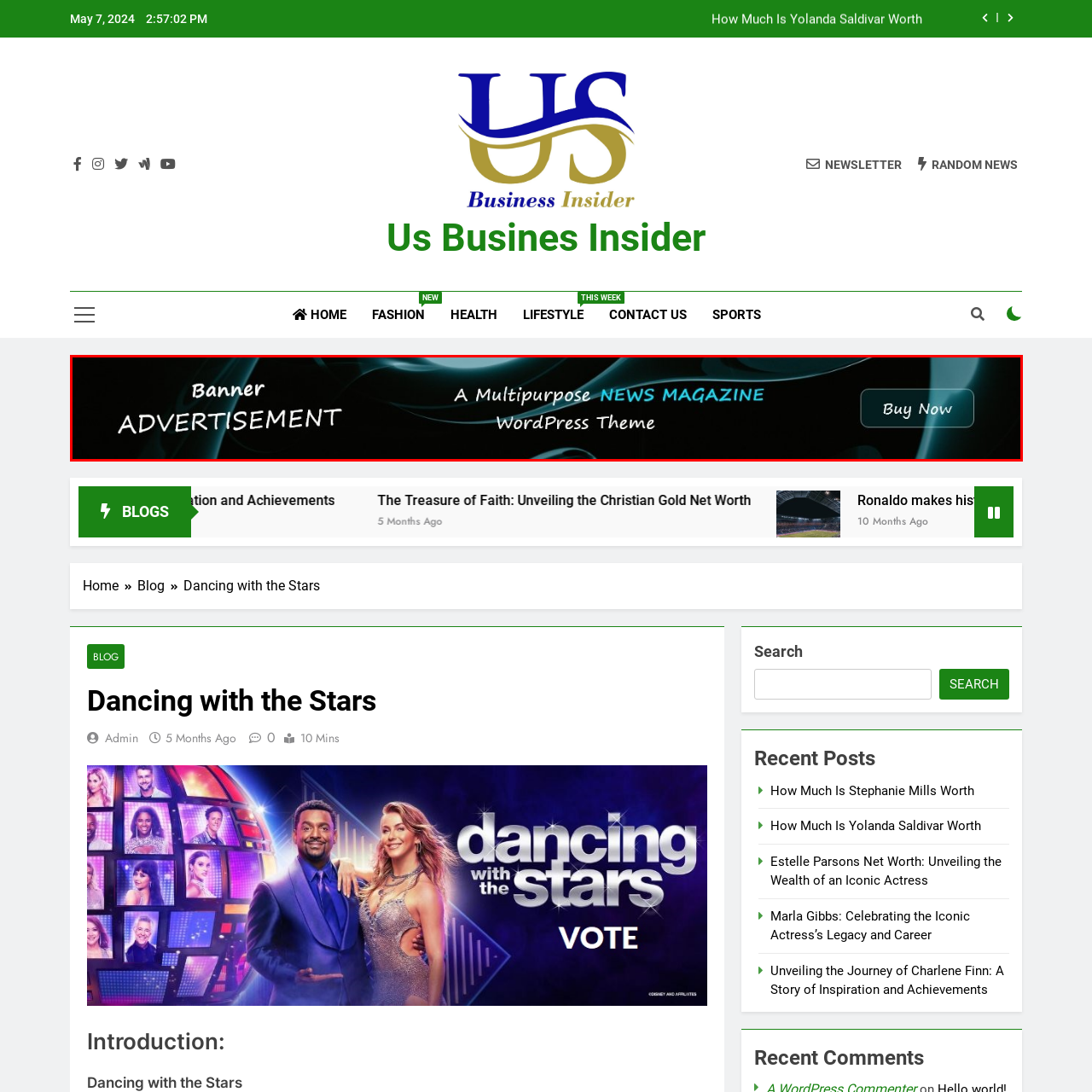Craft an in-depth description of the visual elements captured within the red box.

The image features a promotional banner showcasing a WordPress theme designed for a multipurpose news magazine. The banner has a stylish and modern aesthetic, with a black background that contrasts sharply with the text. The word "ADVERTISEMENT" is prominently displayed in bold white, emphasizing the nature of the content. Below this, the phrase "A Multipurpose NEWS MAGAZINE WordPress Theme" is rendered in a mix of white and vibrant blue text, suggesting a dynamic and engaging theme for users seeking to create news-related websites. To the right, a sleek "Buy Now" button invites viewers to take immediate action, further enhancing the image's call to action. The overall design conveys professionalism and creativity, making it an attractive option for potential users in the digital publication space.